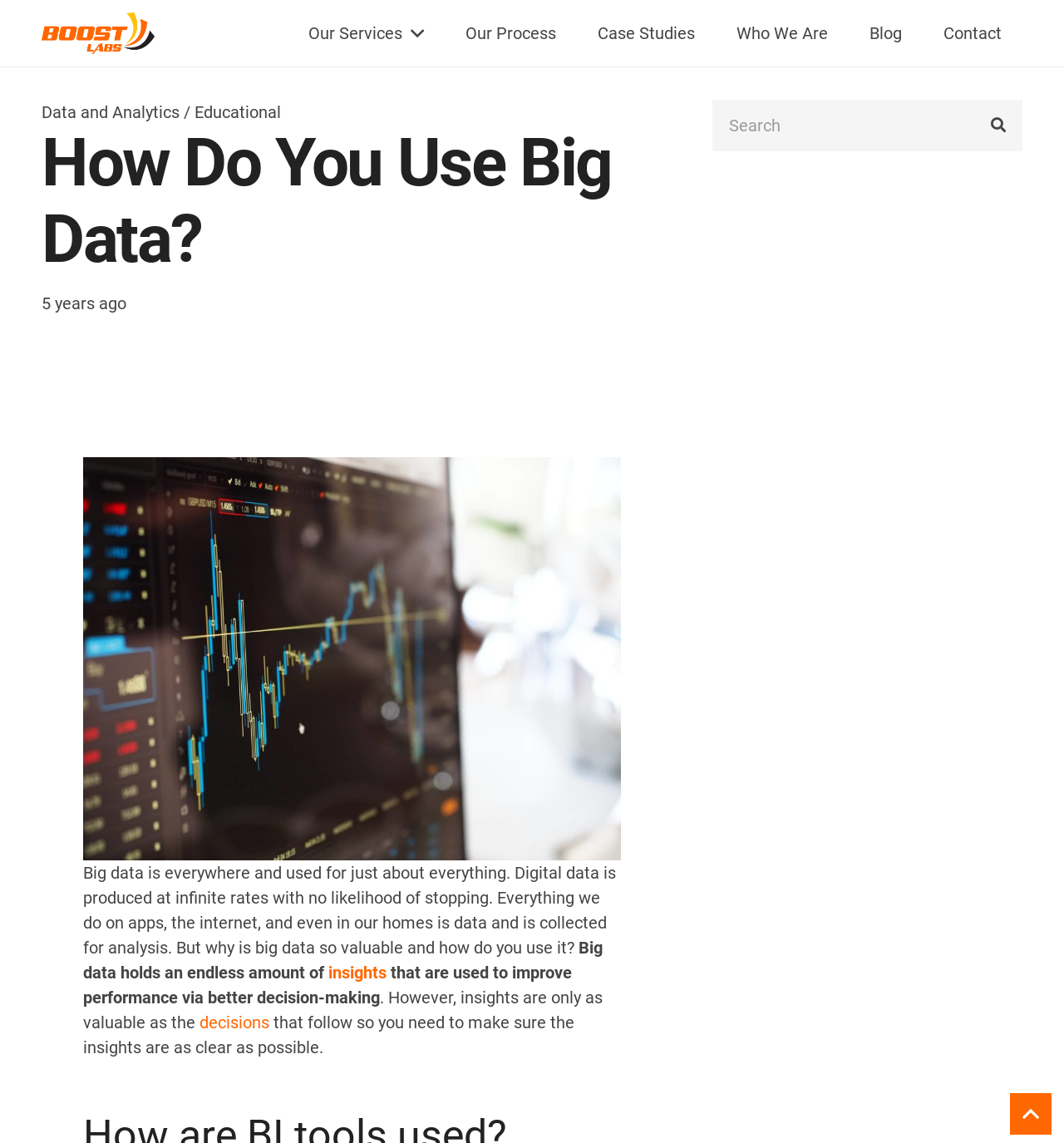Specify the bounding box coordinates of the element's area that should be clicked to execute the given instruction: "Click on the 'Data and Analytics' link". The coordinates should be four float numbers between 0 and 1, i.e., [left, top, right, bottom].

[0.039, 0.089, 0.169, 0.107]